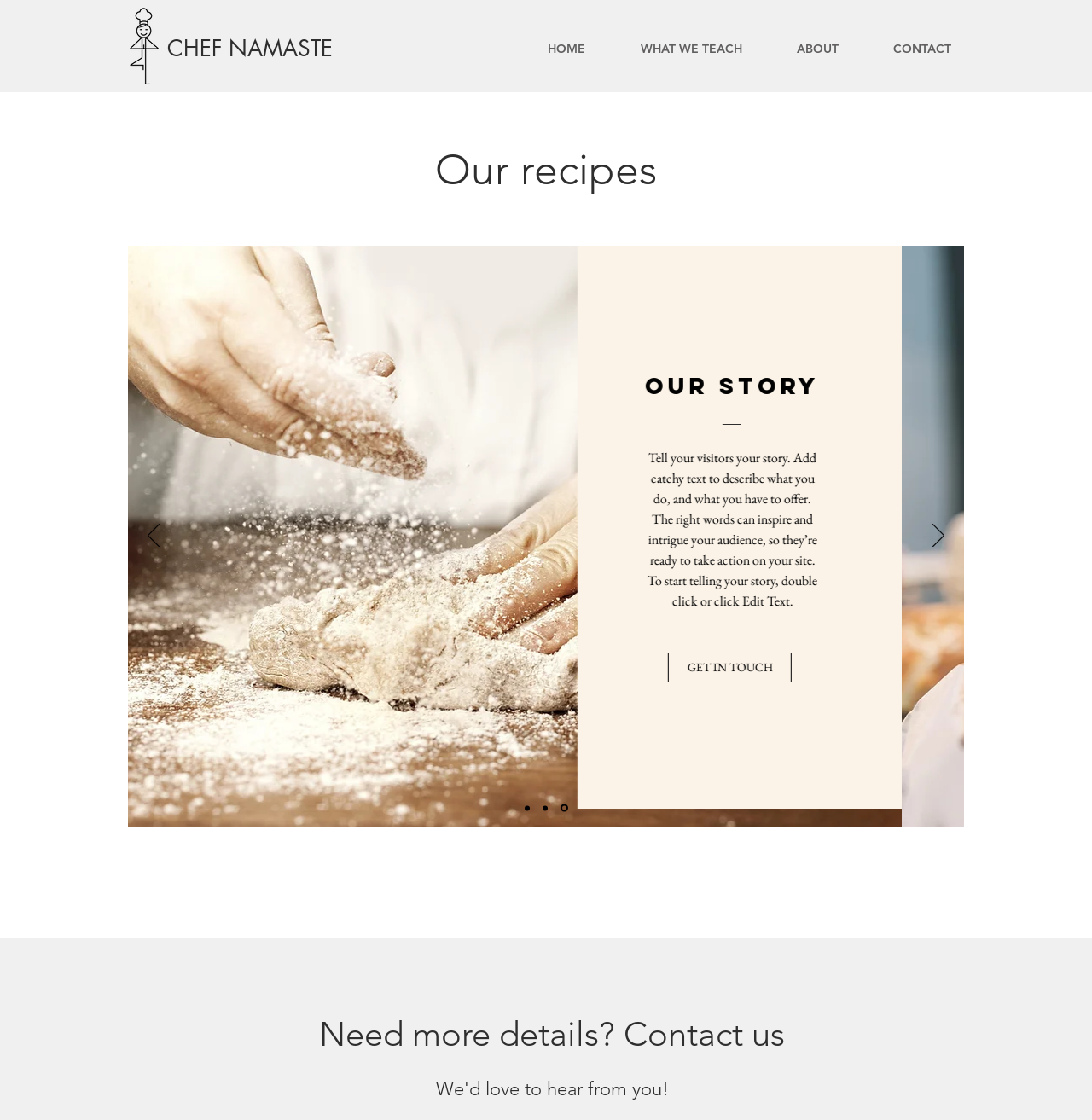Locate the bounding box of the UI element described by: "CHEF NAMASTE" in the given webpage screenshot.

[0.153, 0.03, 0.305, 0.056]